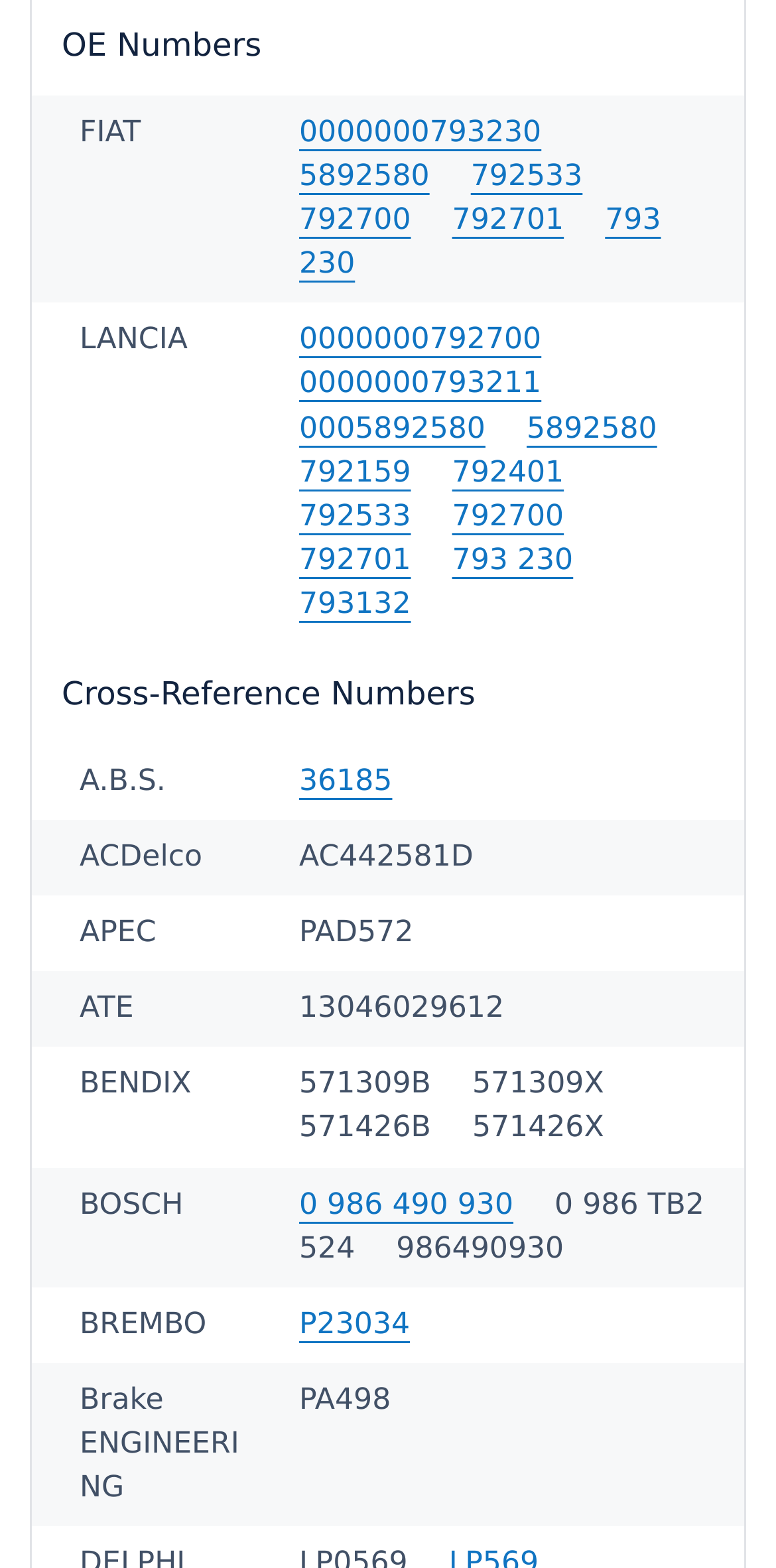Can you find the bounding box coordinates for the UI element given this description: "Menu"? Provide the coordinates as four float numbers between 0 and 1: [left, top, right, bottom].

None